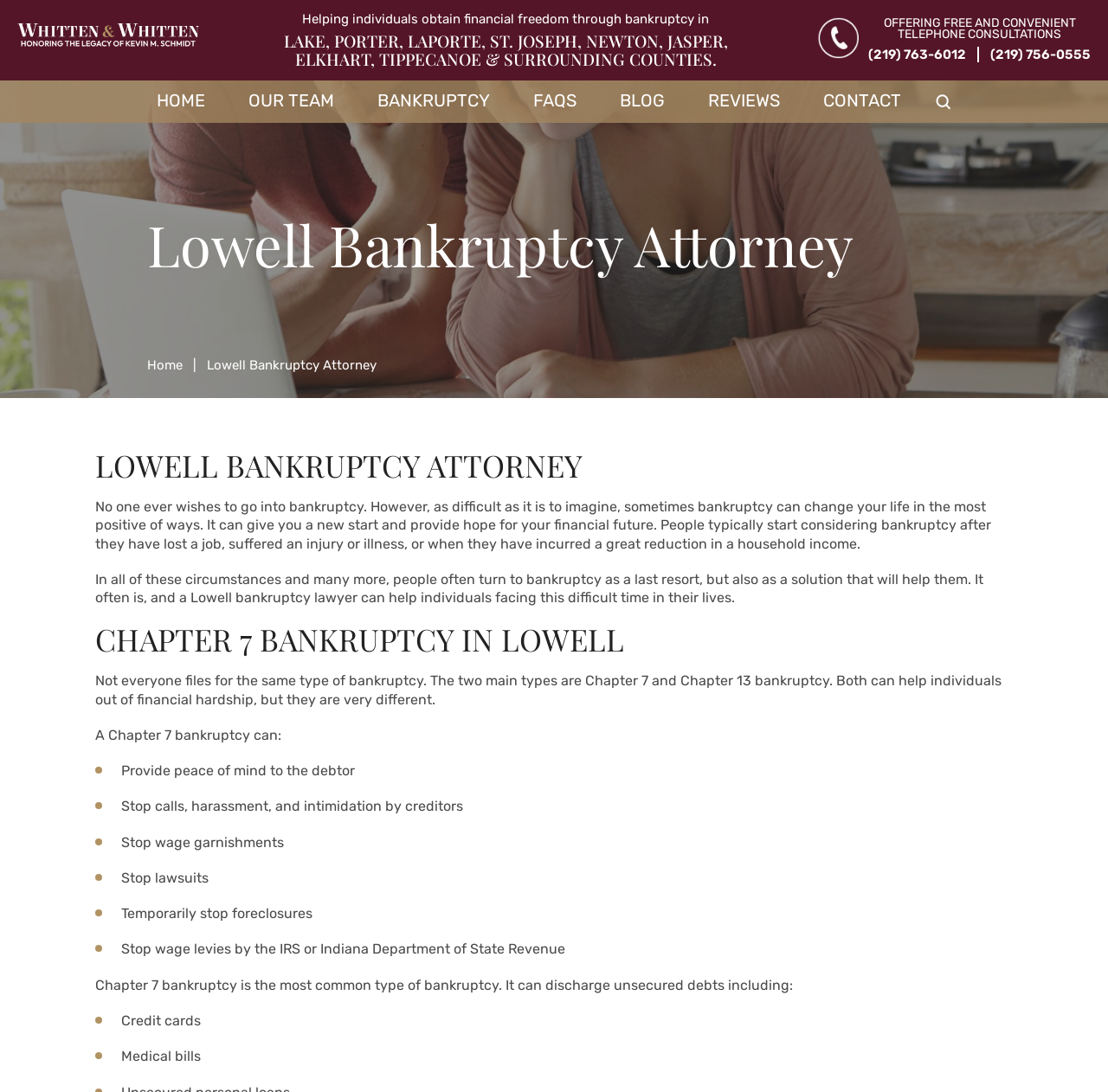Please identify the bounding box coordinates for the region that you need to click to follow this instruction: "Search for:".

[0.867, 0.074, 0.926, 0.116]